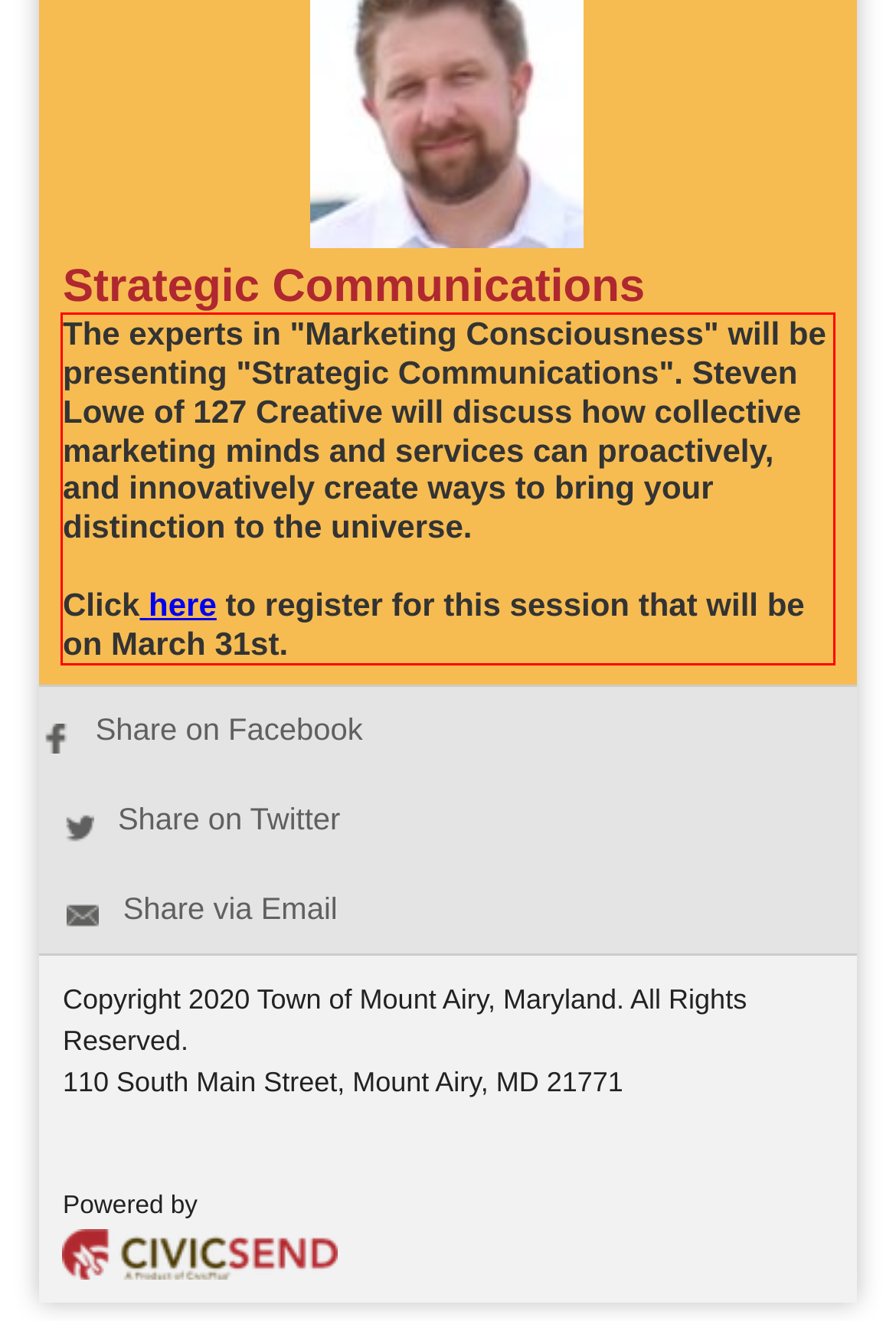Examine the webpage screenshot and use OCR to recognize and output the text within the red bounding box.

The experts in "Marketing Consciousness" will be presenting "Strategic Communications". Steven Lowe of 127 Creative will discuss how collective marketing minds and services can proactively, and innovatively create ways to bring your distinction to the universe. Click here to register for this session that will be on March 31st.